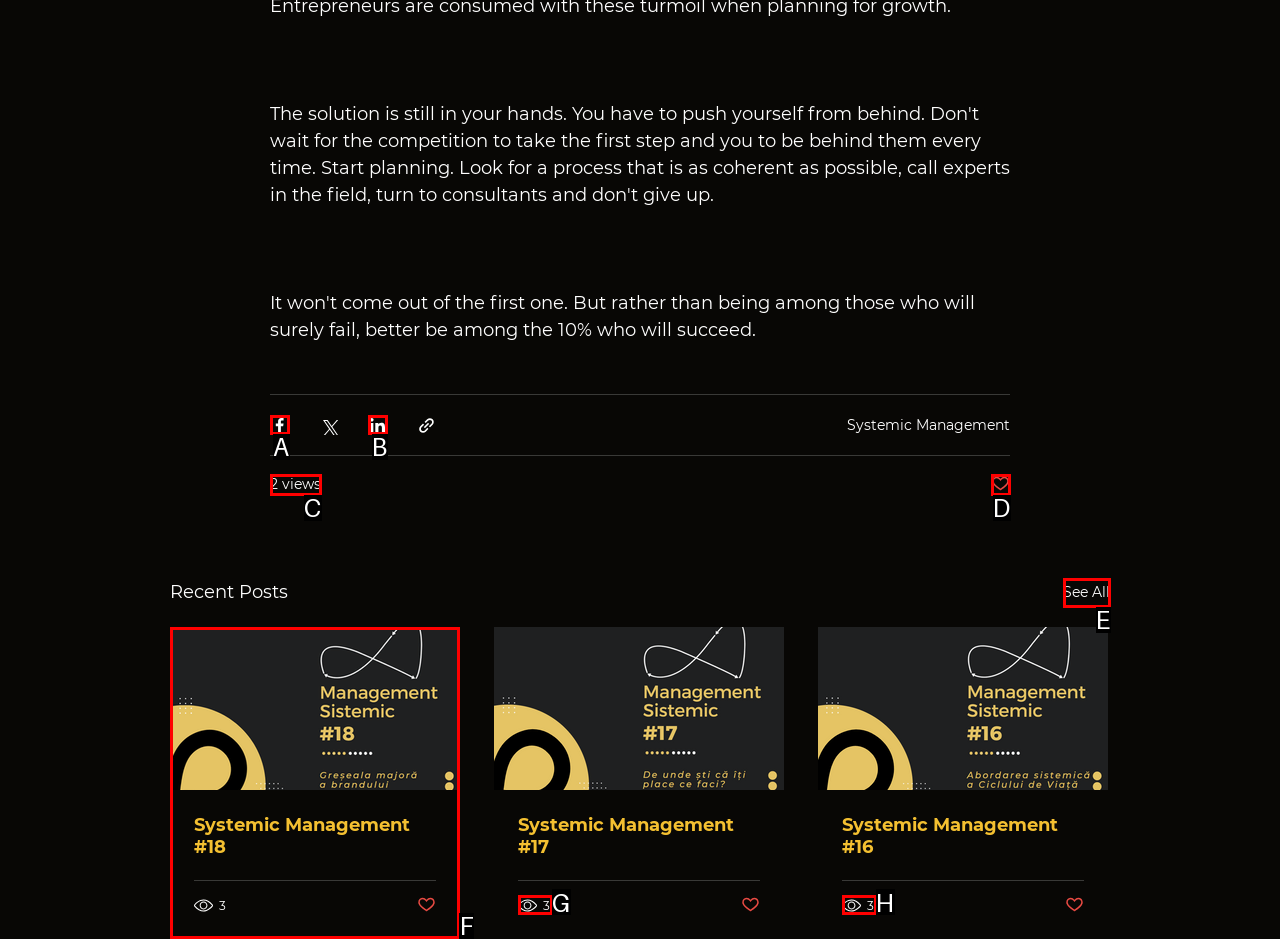Which lettered option should be clicked to perform the following task: Read the article
Respond with the letter of the appropriate option.

F